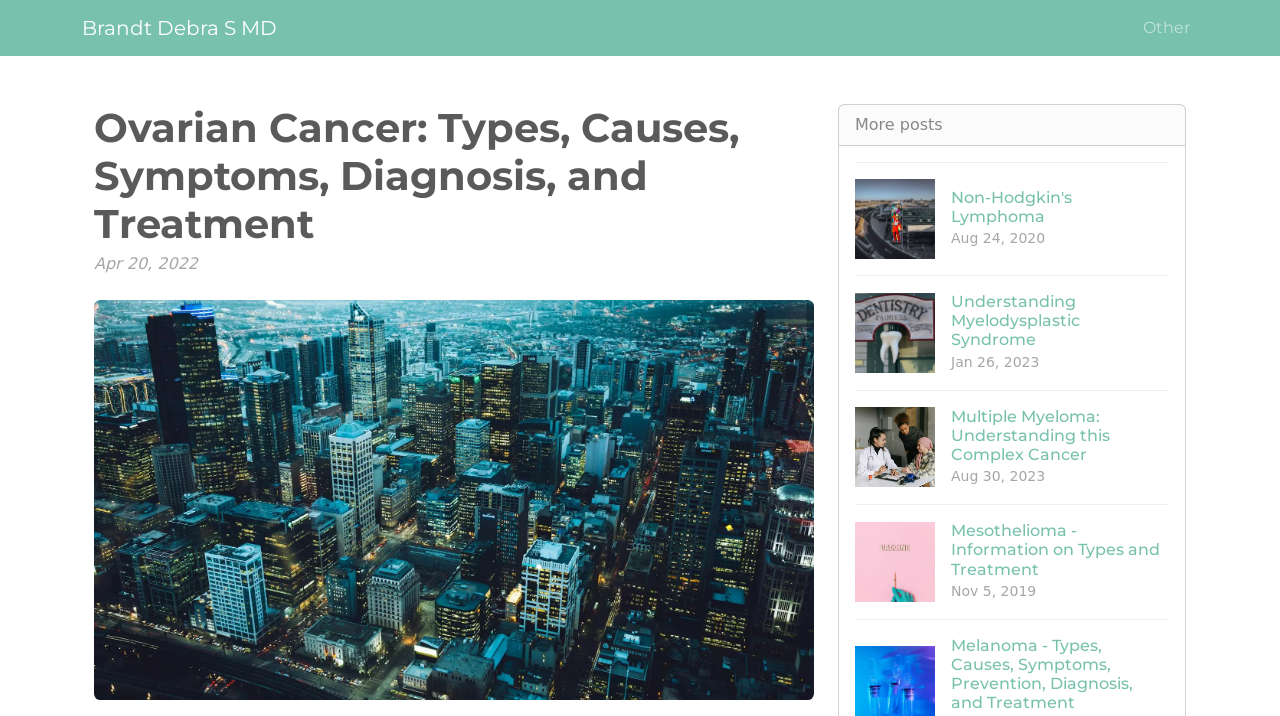Consider the image and give a detailed and elaborate answer to the question: 
How many links are there under 'Other'?

I counted the number of links under the 'Other' section, which includes 'Non-Hodgkin's Lymphoma Aug 24, 2020', 'Understanding Myelodysplastic Syndrome Jan 26, 2023', 'Multiple Myeloma: Understanding this Complex Cancer Aug 30, 2023', and 'Mesothelioma - Information on Types and Treatment Nov 5, 2019'.